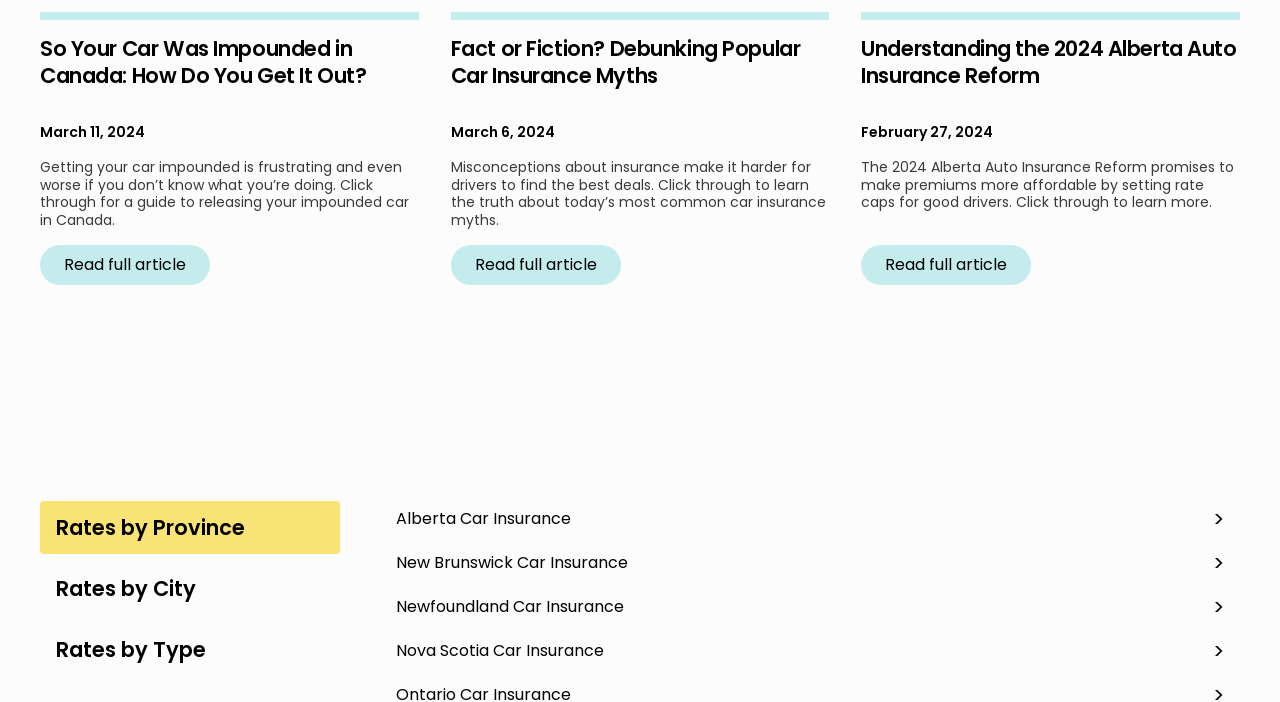Give a concise answer using only one word or phrase for this question:
What are the three options for car insurance rates?

Rates by Province, Rates by City, Rates by Type